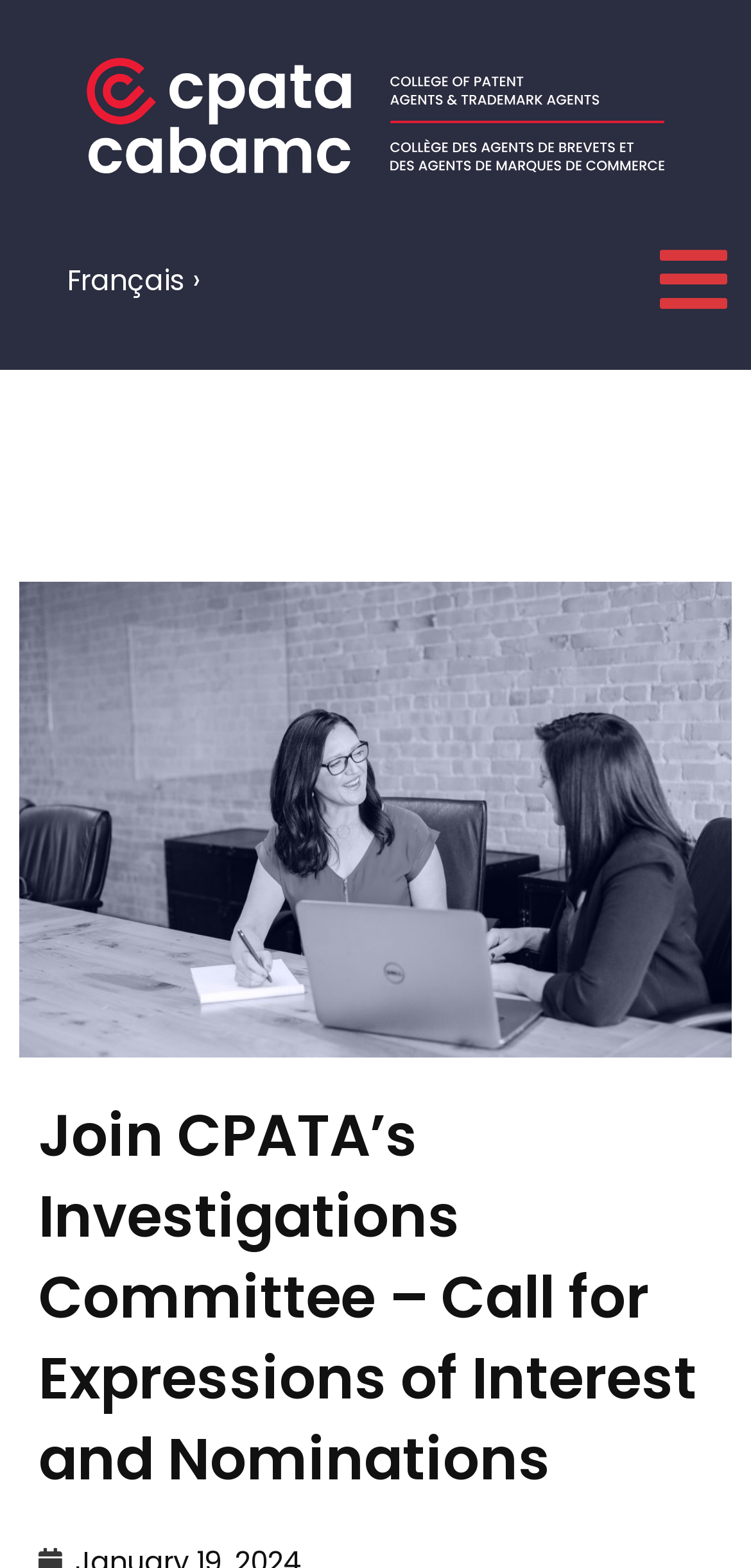Please predict the bounding box coordinates (top-left x, top-left y, bottom-right x, bottom-right y) for the UI element in the screenshot that fits the description: alt="CPATA cabamc Logo"

[0.115, 0.037, 0.885, 0.111]